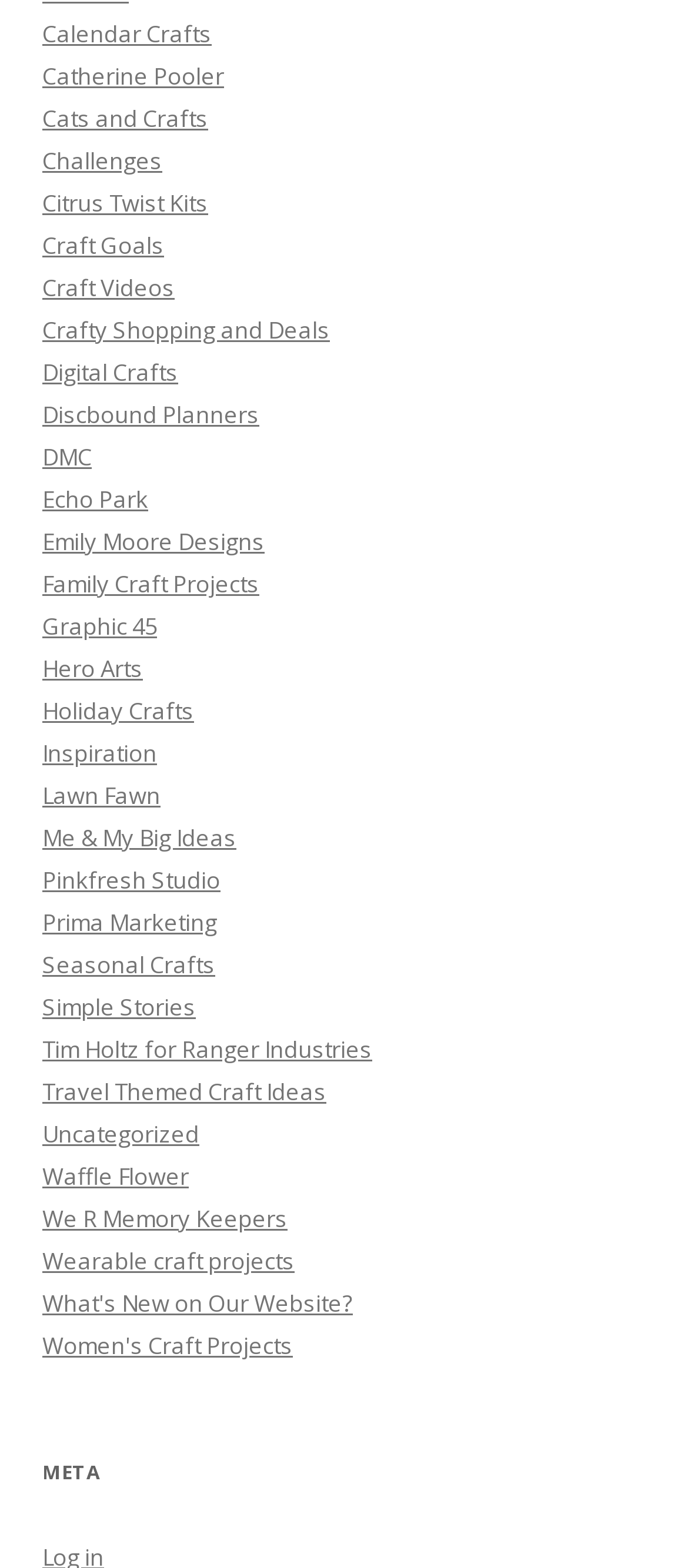Reply to the question with a single word or phrase:
What is the first link on the webpage?

Calendar Crafts